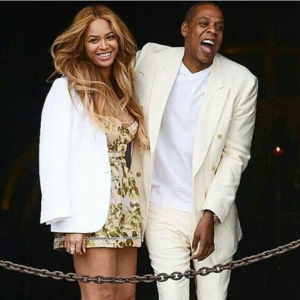Where are Beyoncé and Jay-Z in this image?
Provide a thorough and detailed answer to the question.

The caption explicitly states that this candid moment was captured in Florence, Italy, which is the location where Beyoncé and Jay-Z are enjoying their time together.